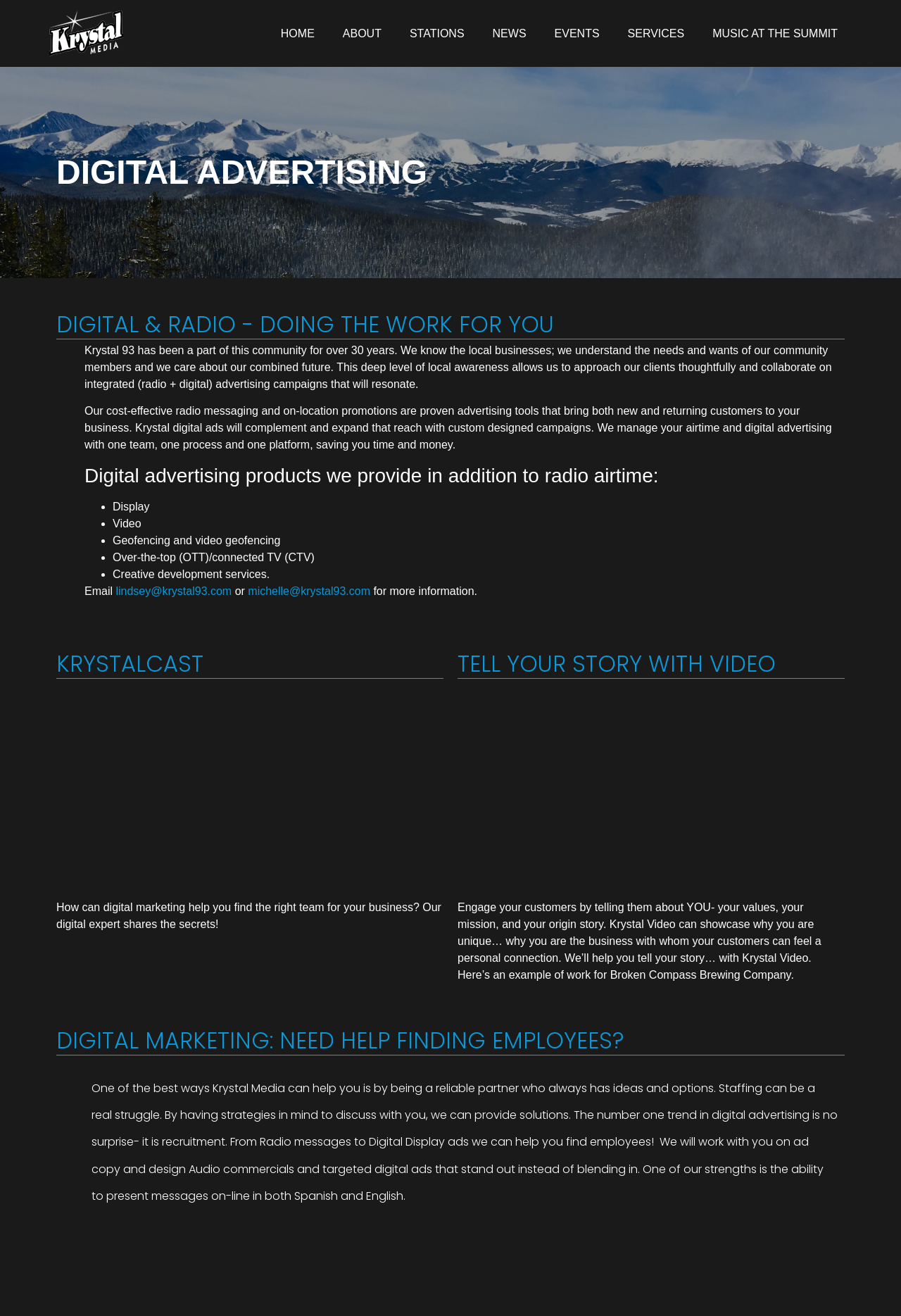Please locate the bounding box coordinates of the region I need to click to follow this instruction: "Click Krystal Media logo".

[0.055, 0.008, 0.137, 0.043]